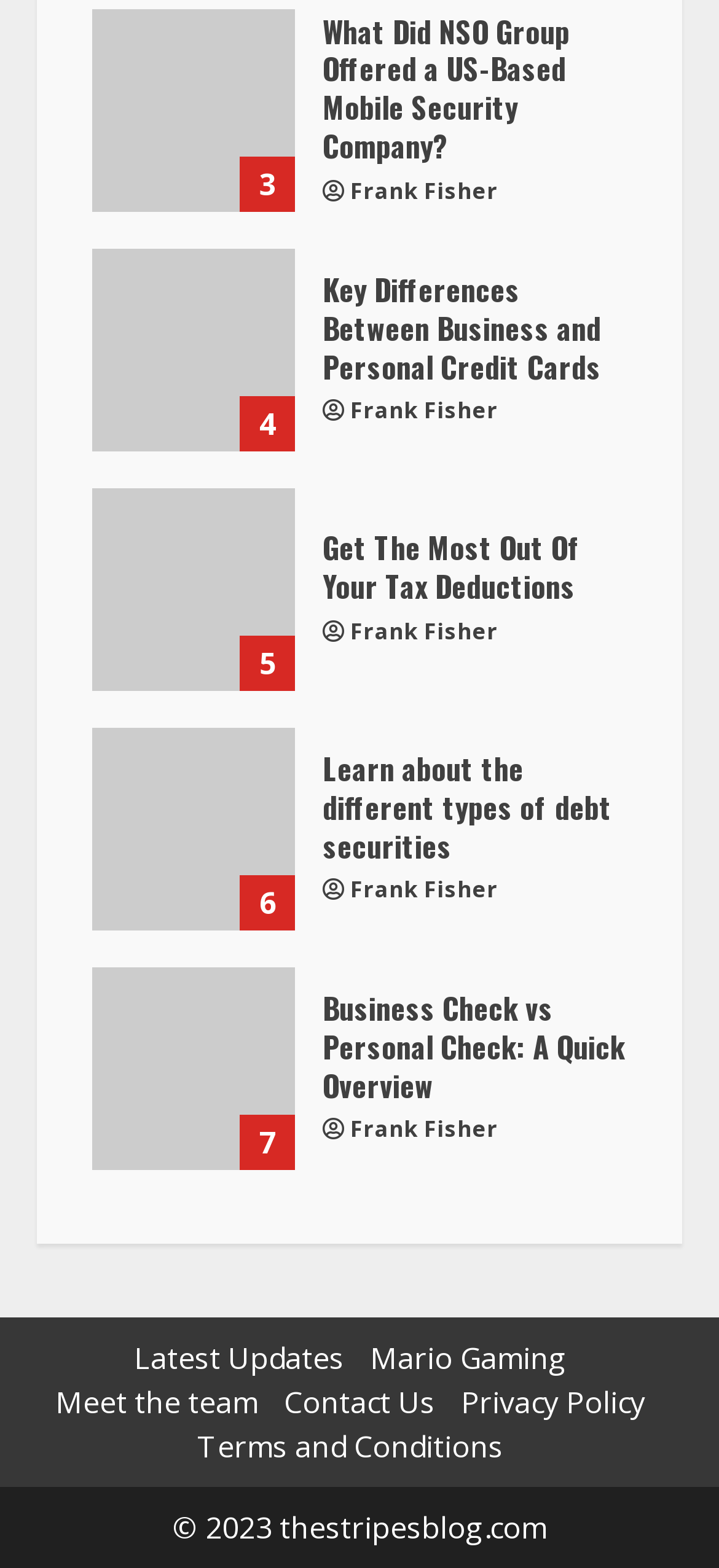Identify the bounding box coordinates for the element you need to click to achieve the following task: "Learn about key differences between business and personal credit cards". Provide the bounding box coordinates as four float numbers between 0 and 1, in the form [left, top, right, bottom].

[0.449, 0.173, 0.872, 0.246]